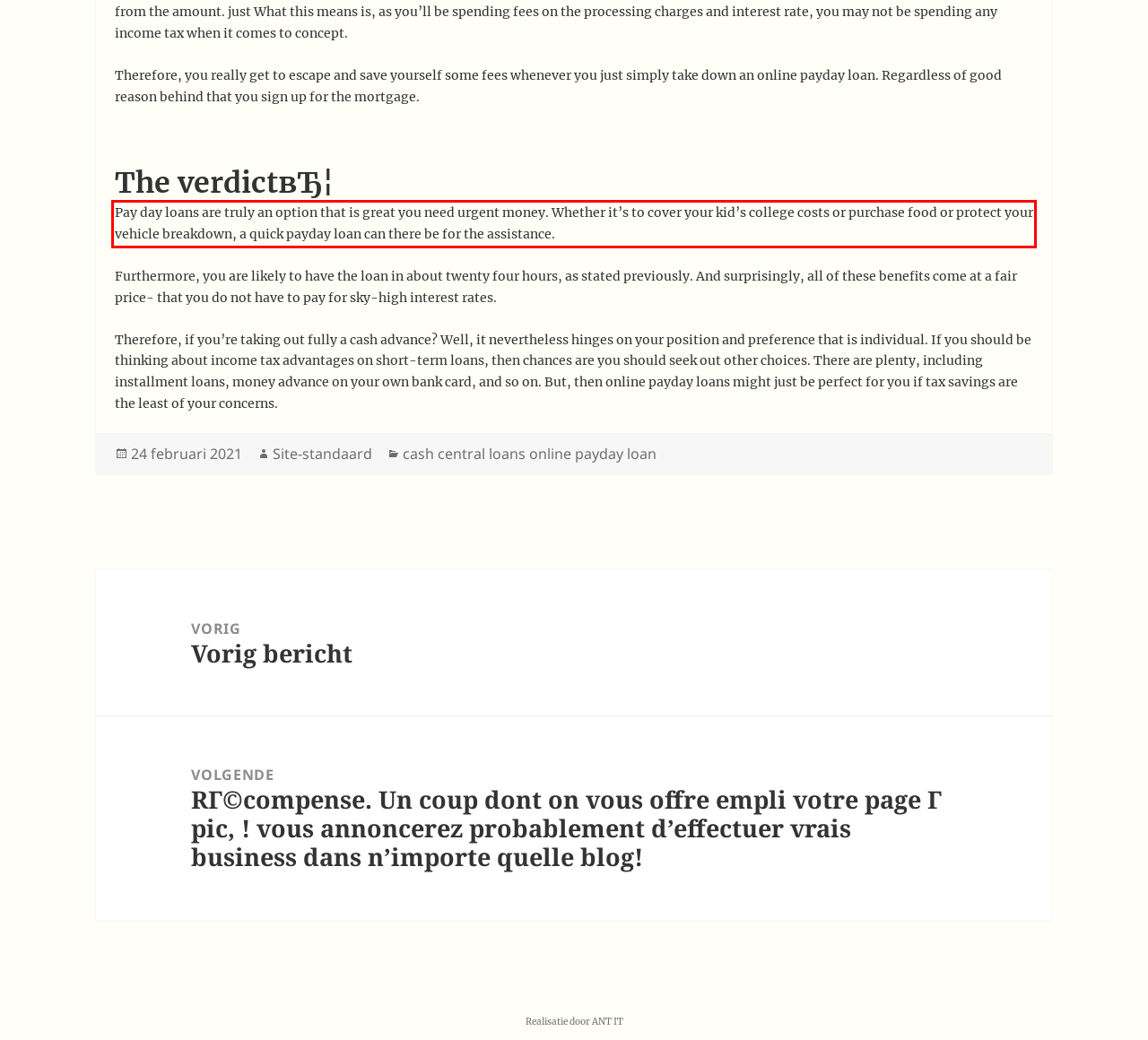Please identify and extract the text from the UI element that is surrounded by a red bounding box in the provided webpage screenshot.

Pay day loans are truly an option that is great you need urgent money. Whether it’s to cover your kid’s college costs or purchase food or protect your vehicle breakdown, a quick payday loan can there be for the assistance.